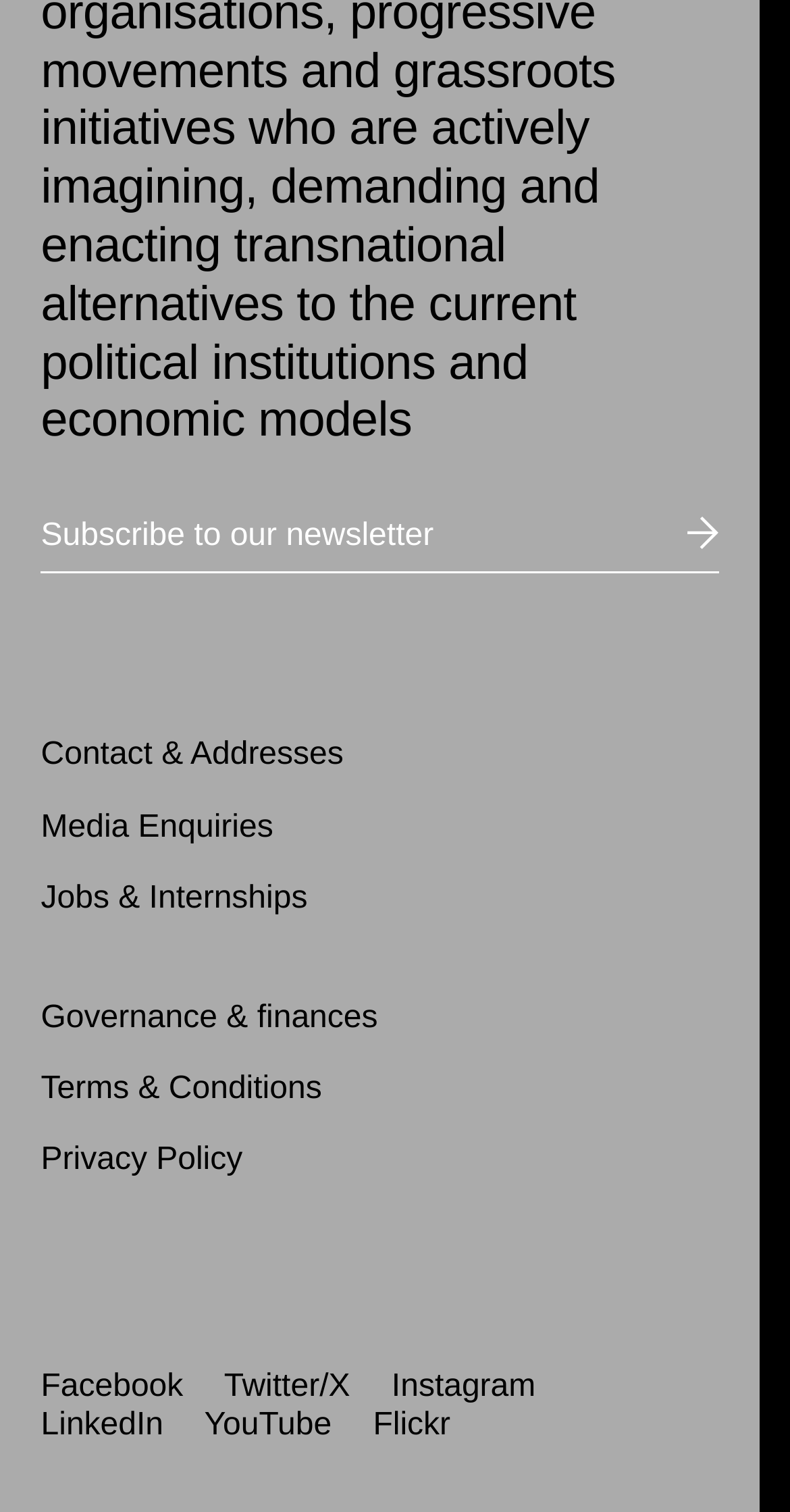How many links are there in the footer section?
By examining the image, provide a one-word or phrase answer.

13